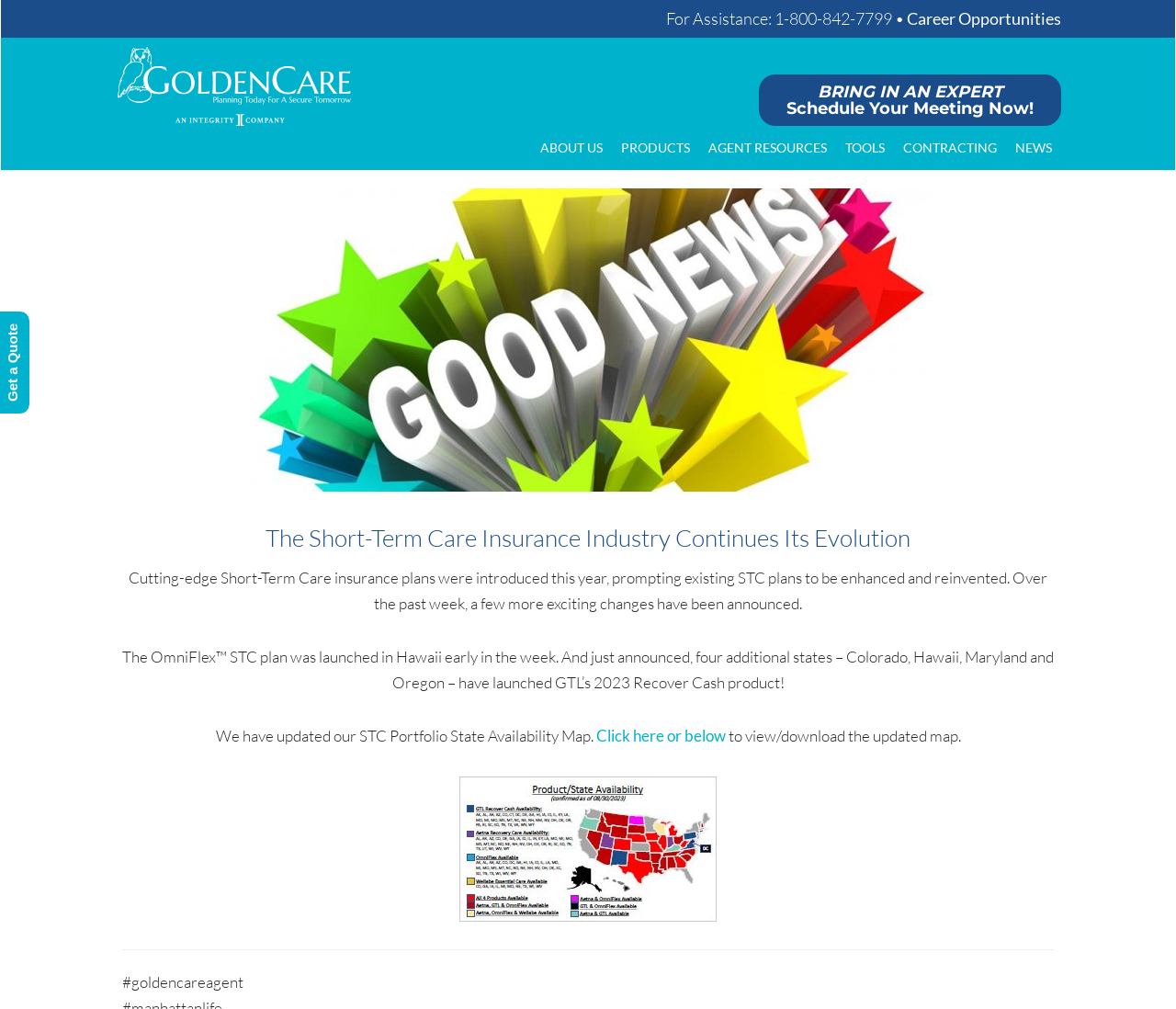Can you pinpoint the bounding box coordinates for the clickable element required for this instruction: "Call for assistance"? The coordinates should be four float numbers between 0 and 1, i.e., [left, top, right, bottom].

[0.512, 0.009, 0.902, 0.028]